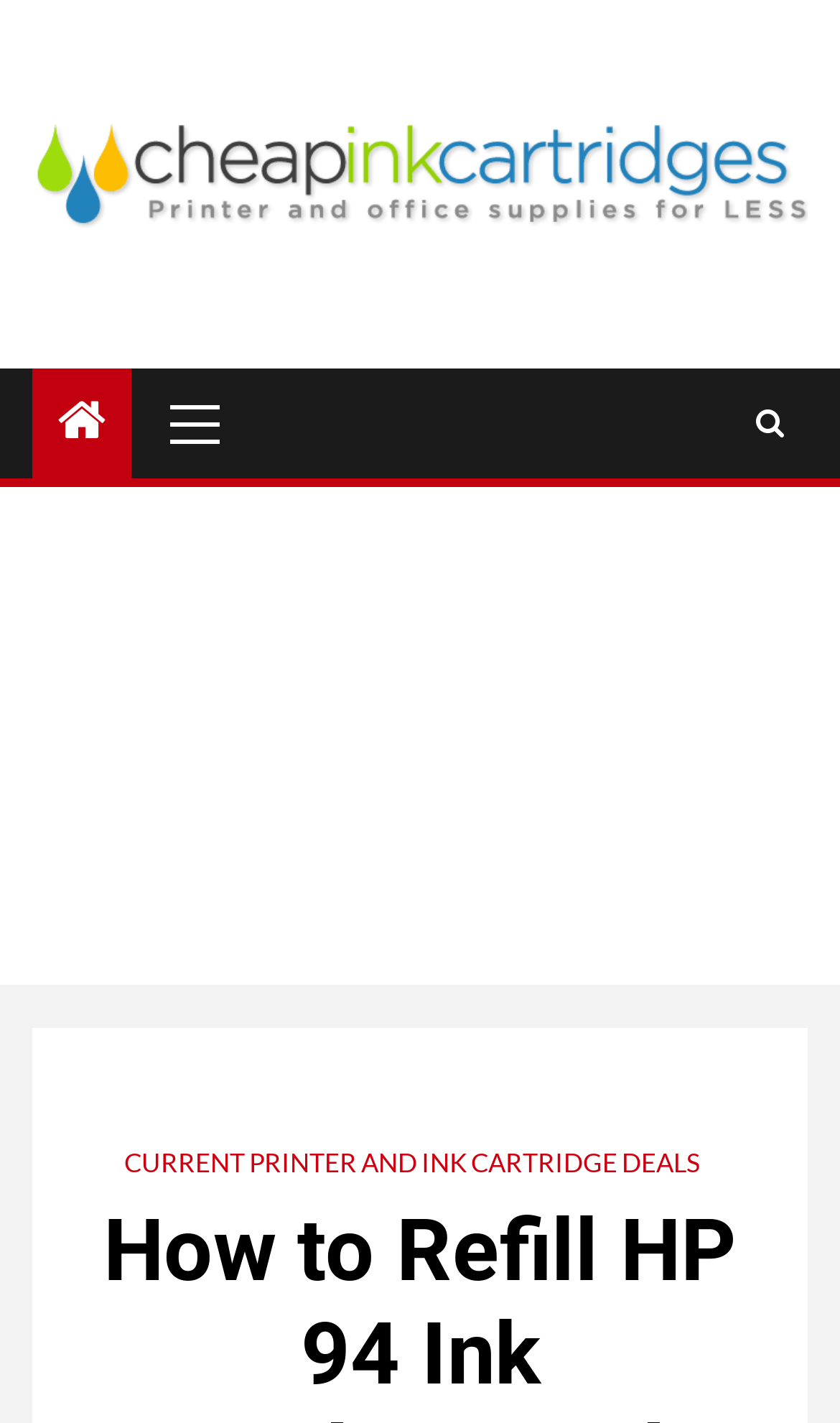Provide your answer in a single word or phrase: 
What is the text on the link at the bottom of the page?

CURRENT PRINTER AND INK CARTRIDGE DEALS